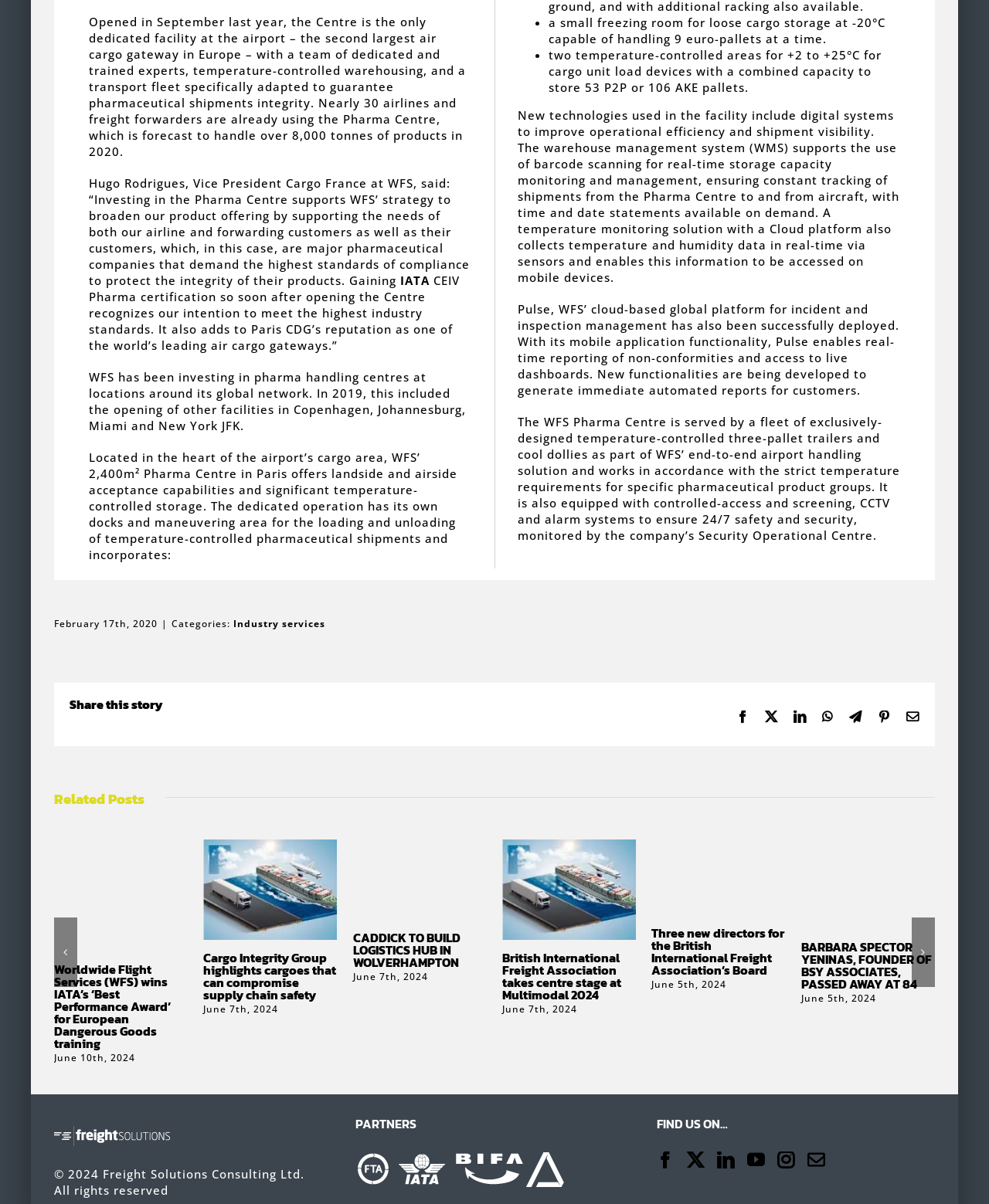Identify the bounding box coordinates of the clickable region necessary to fulfill the following instruction: "Click the link to read about York". The bounding box coordinates should be four float numbers between 0 and 1, i.e., [left, top, right, bottom].

None